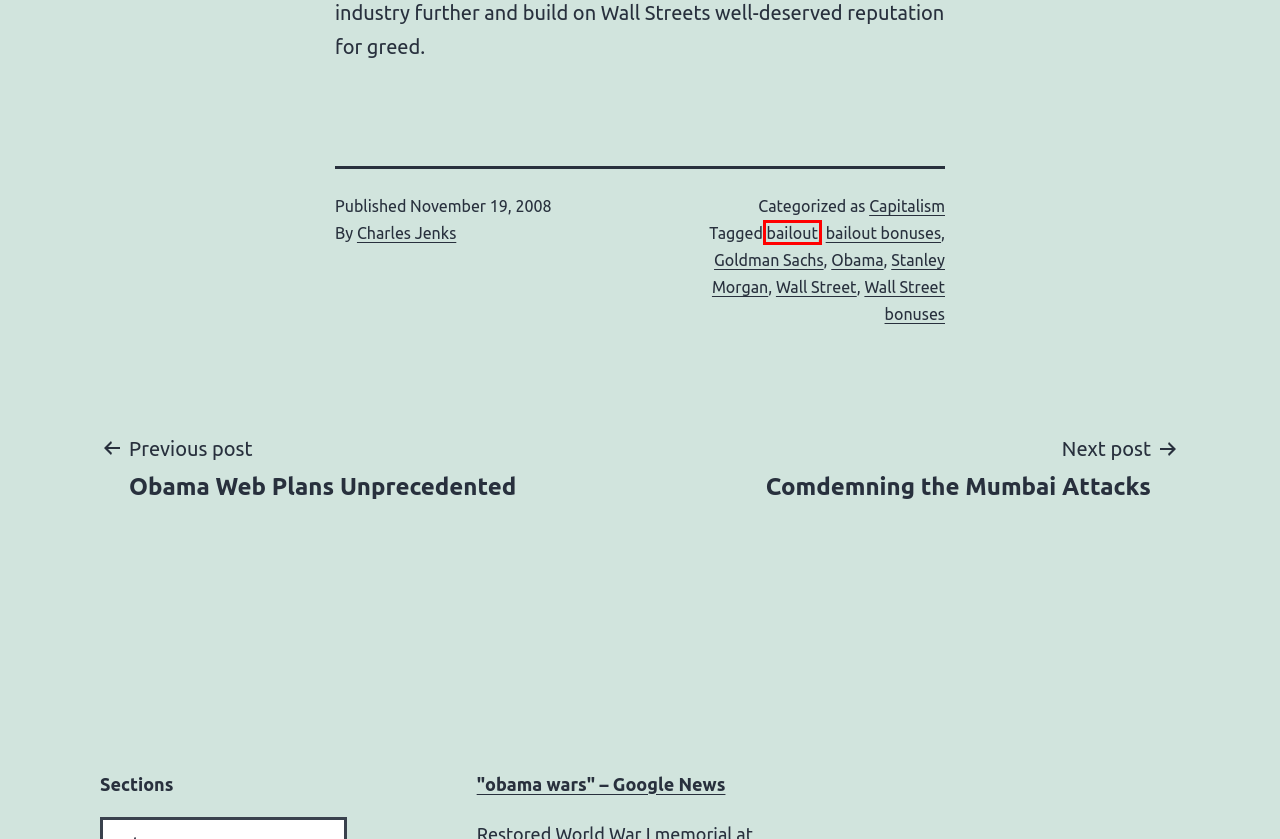Given a screenshot of a webpage with a red bounding box highlighting a UI element, determine which webpage description best matches the new webpage that appears after clicking the highlighted element. Here are the candidates:
A. Goldman Sachs – PeaceJournal.org
B. Comdemning the Mumbai Attacks – PeaceJournal.org
C. Charles Jenks – PeaceJournal.org
D. Wall Street – PeaceJournal.org
E. bailout – PeaceJournal.org
F. Obama – PeaceJournal.org
G. bailout bonuses – PeaceJournal.org
H. Stanley Morgan – PeaceJournal.org

E